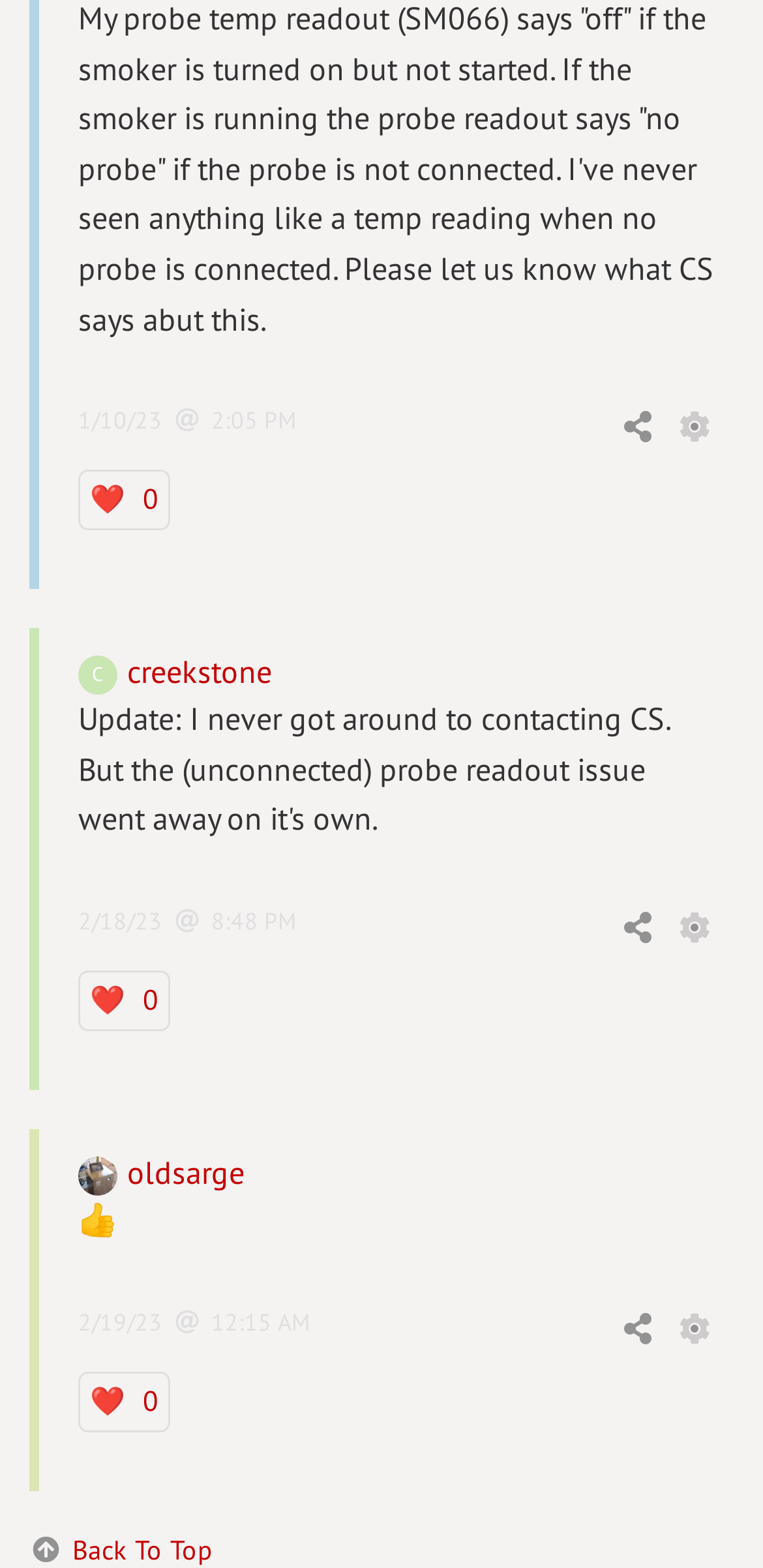Determine the bounding box coordinates for the region that must be clicked to execute the following instruction: "Go back to top".

[0.038, 0.977, 0.279, 0.999]